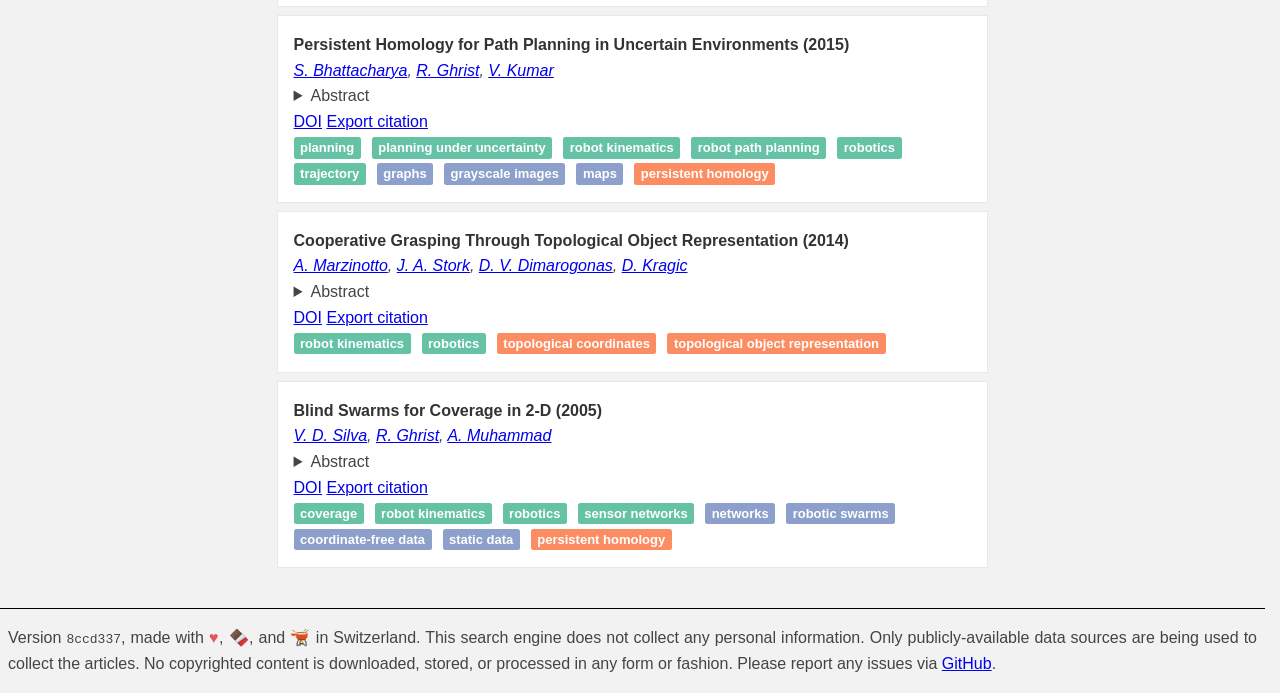Given the description Planning under uncertainty, predict the bounding box coordinates of the UI element. Ensure the coordinates are in the format (top-left x, top-left y, bottom-right x, bottom-right y) and all values are between 0 and 1.

[0.295, 0.203, 0.426, 0.225]